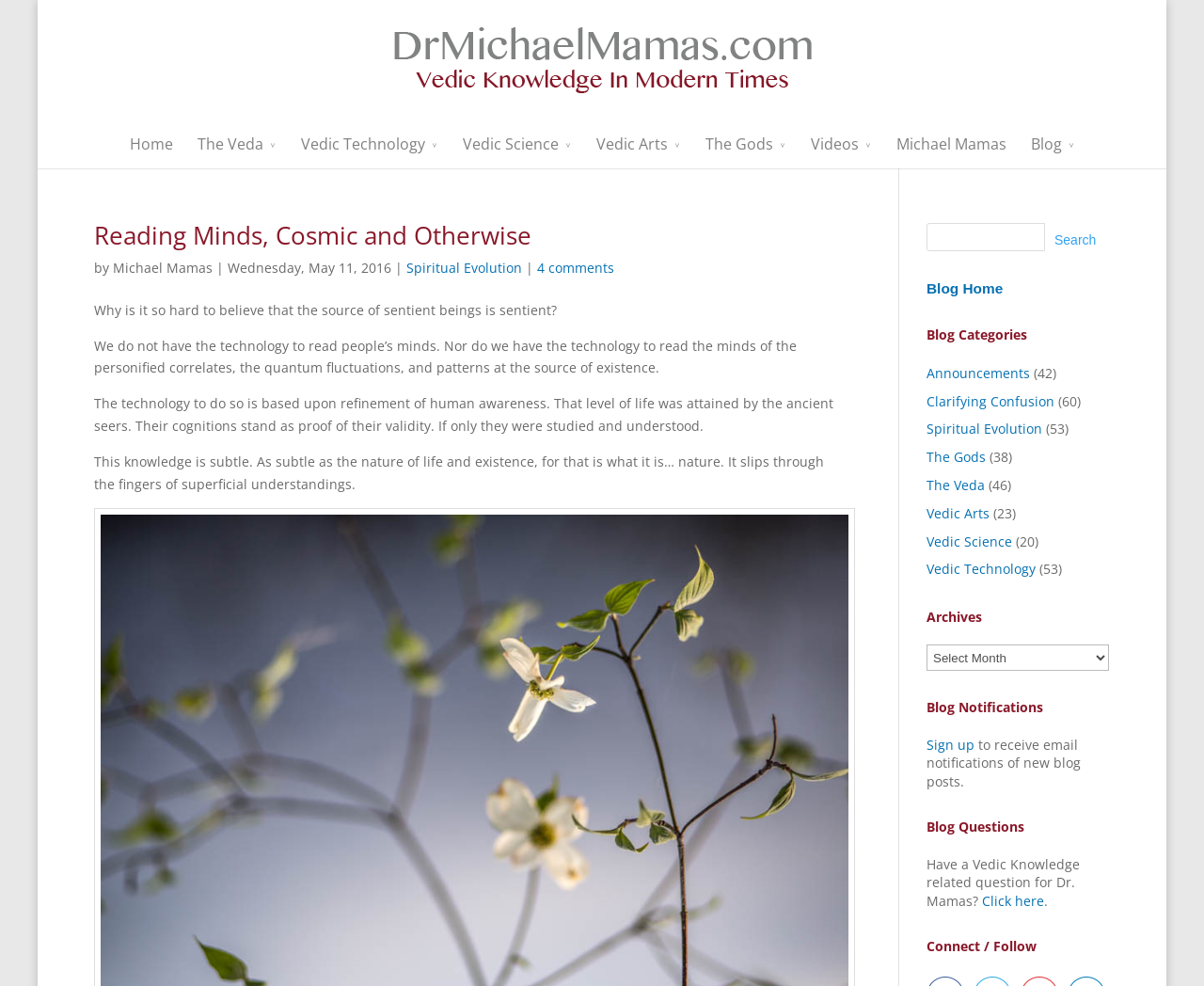Identify the bounding box coordinates of the specific part of the webpage to click to complete this instruction: "Check Disclaimer".

None